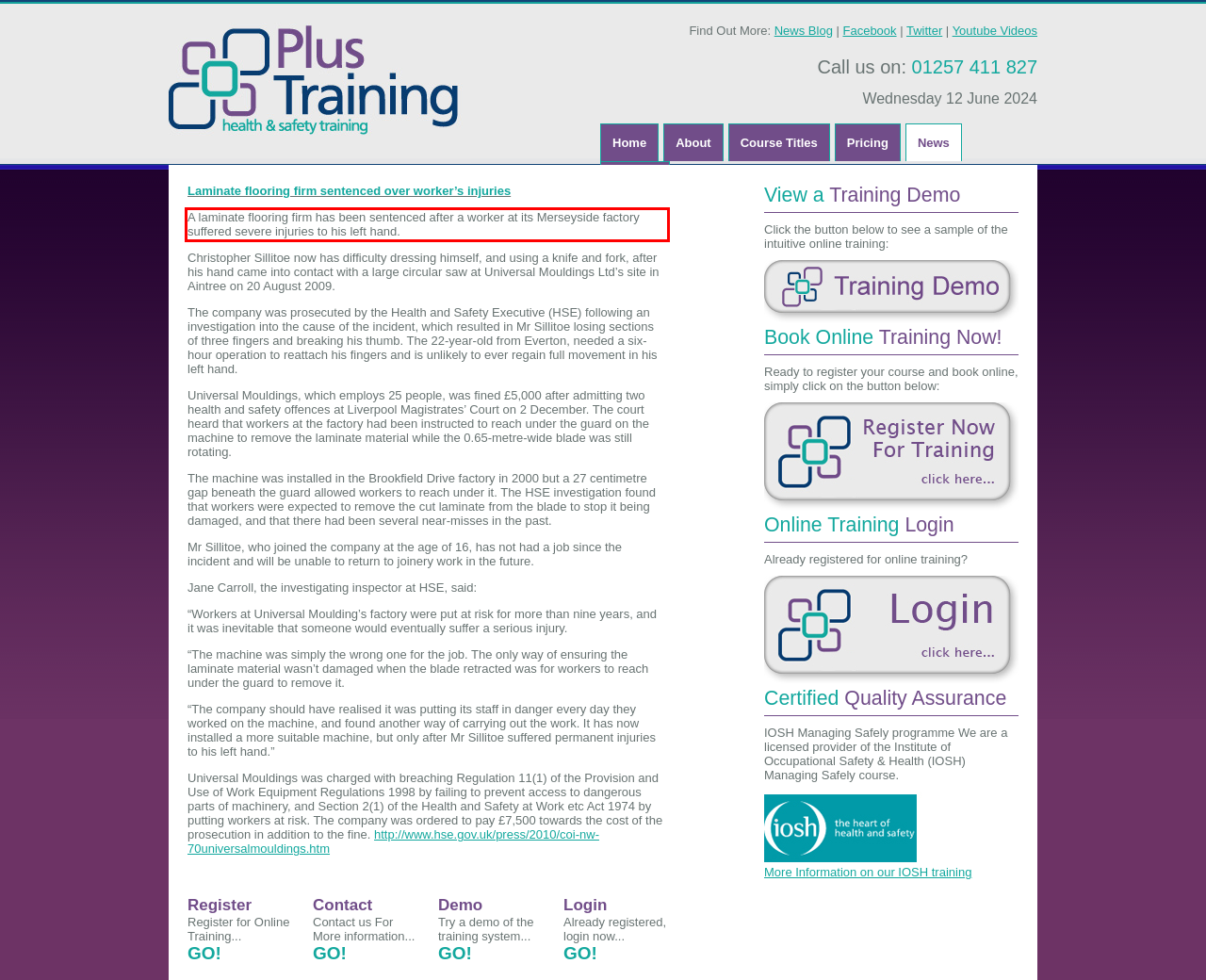Review the screenshot of the webpage and recognize the text inside the red rectangle bounding box. Provide the extracted text content.

A laminate flooring firm has been sentenced after a worker at its Merseyside factory suffered severe injuries to his left hand.